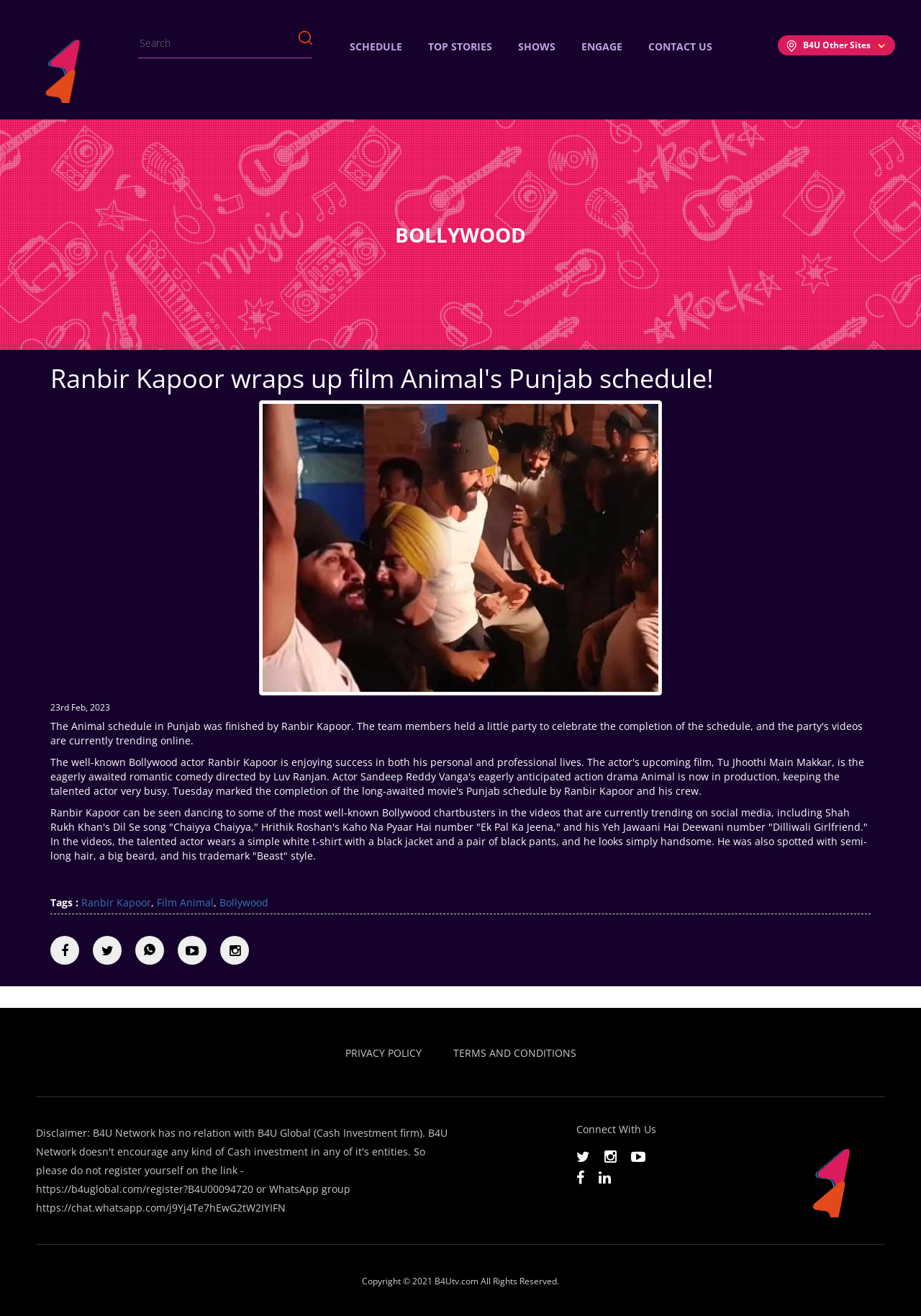Can you show the bounding box coordinates of the region to click on to complete the task described in the instruction: "Share on WhatsApp"?

[0.147, 0.711, 0.178, 0.733]